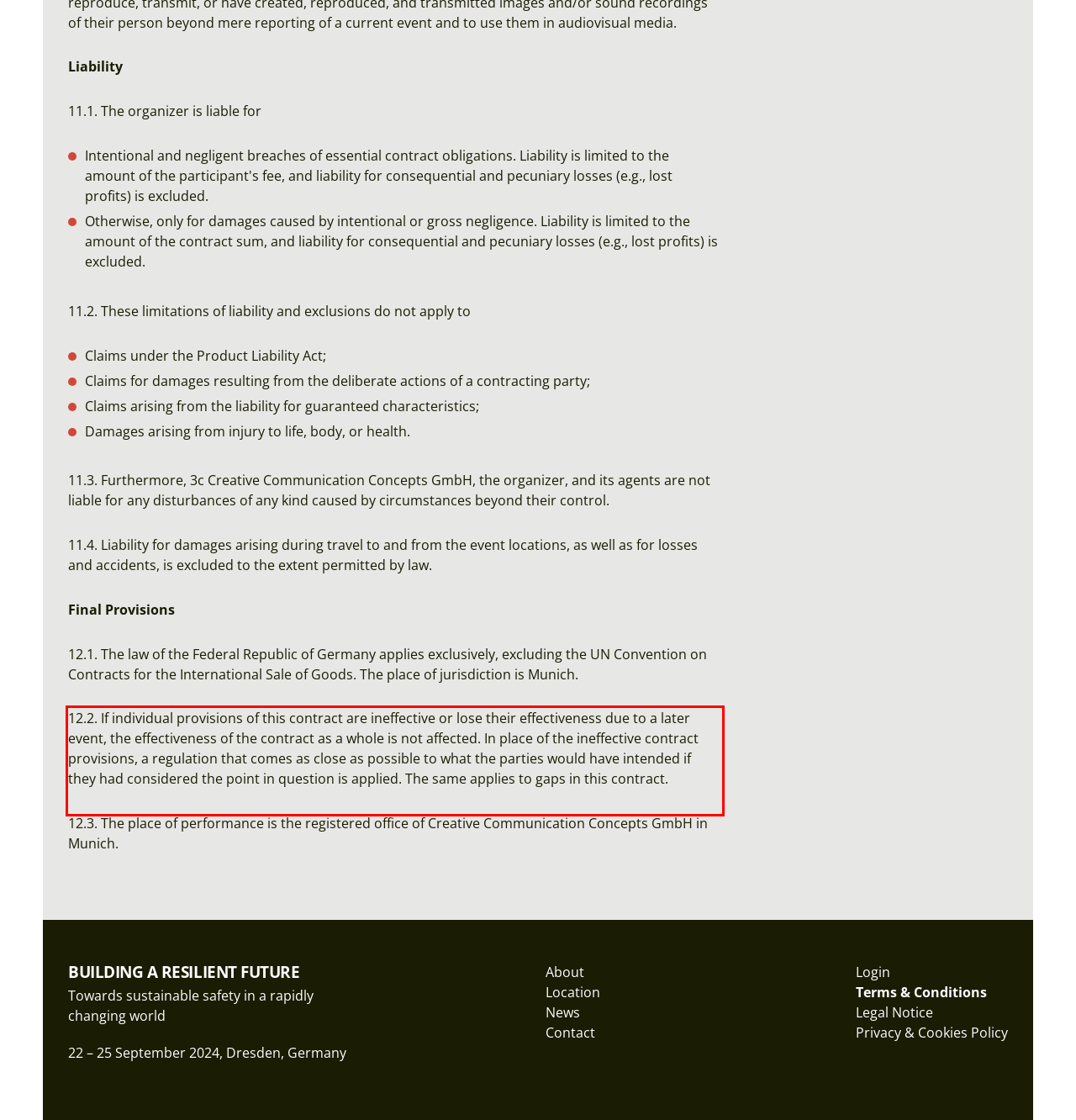Analyze the screenshot of the webpage and extract the text from the UI element that is inside the red bounding box.

12.2. If individual provisions of this contract are ineffective or lose their effectiveness due to a later event, the effectiveness of the contract as a whole is not affected. In place of the ineffective contract provisions, a regulation that comes as close as possible to what the parties would have intended if they had considered the point in question is applied. The same applies to gaps in this contract.